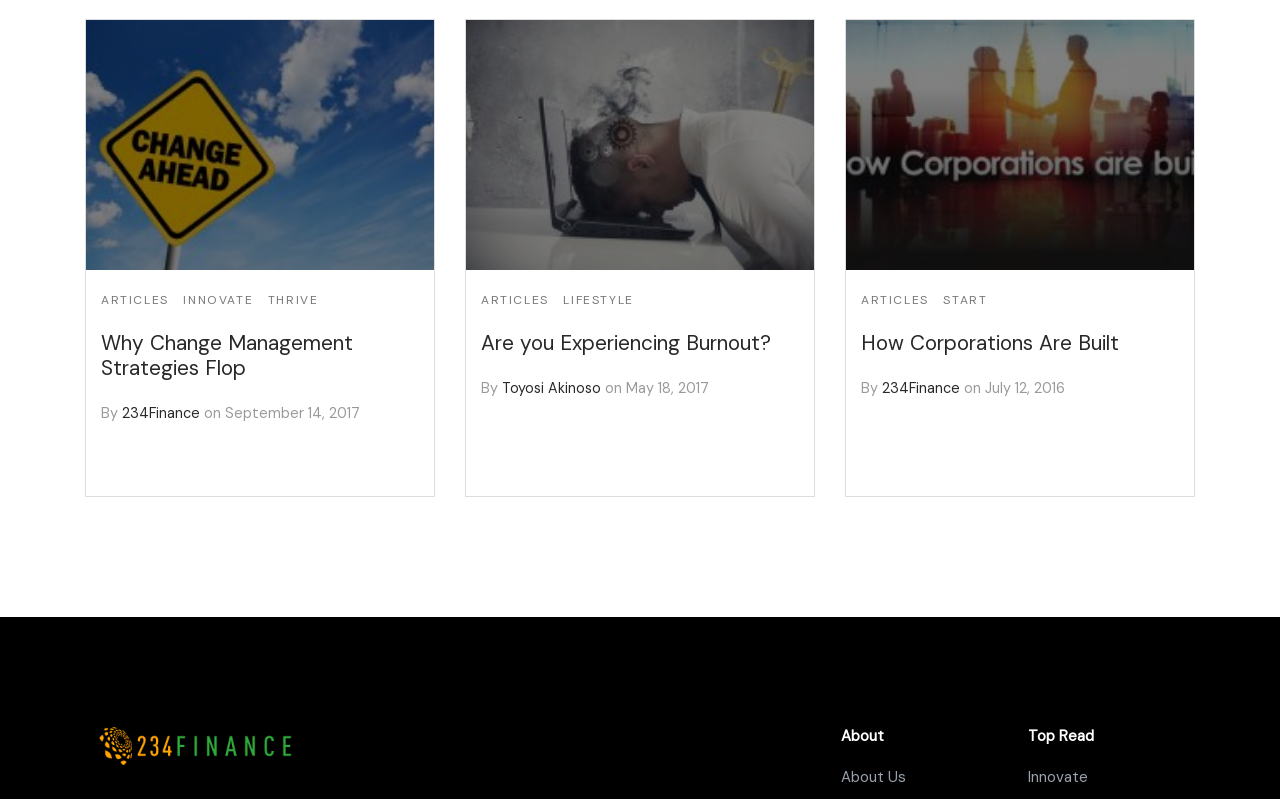Who is the author of the second article?
Provide a well-explained and detailed answer to the question.

I looked at the text below the second article heading 'Are you Experiencing Burnout?' and found the author's name 'Toyosi Akinoso'.